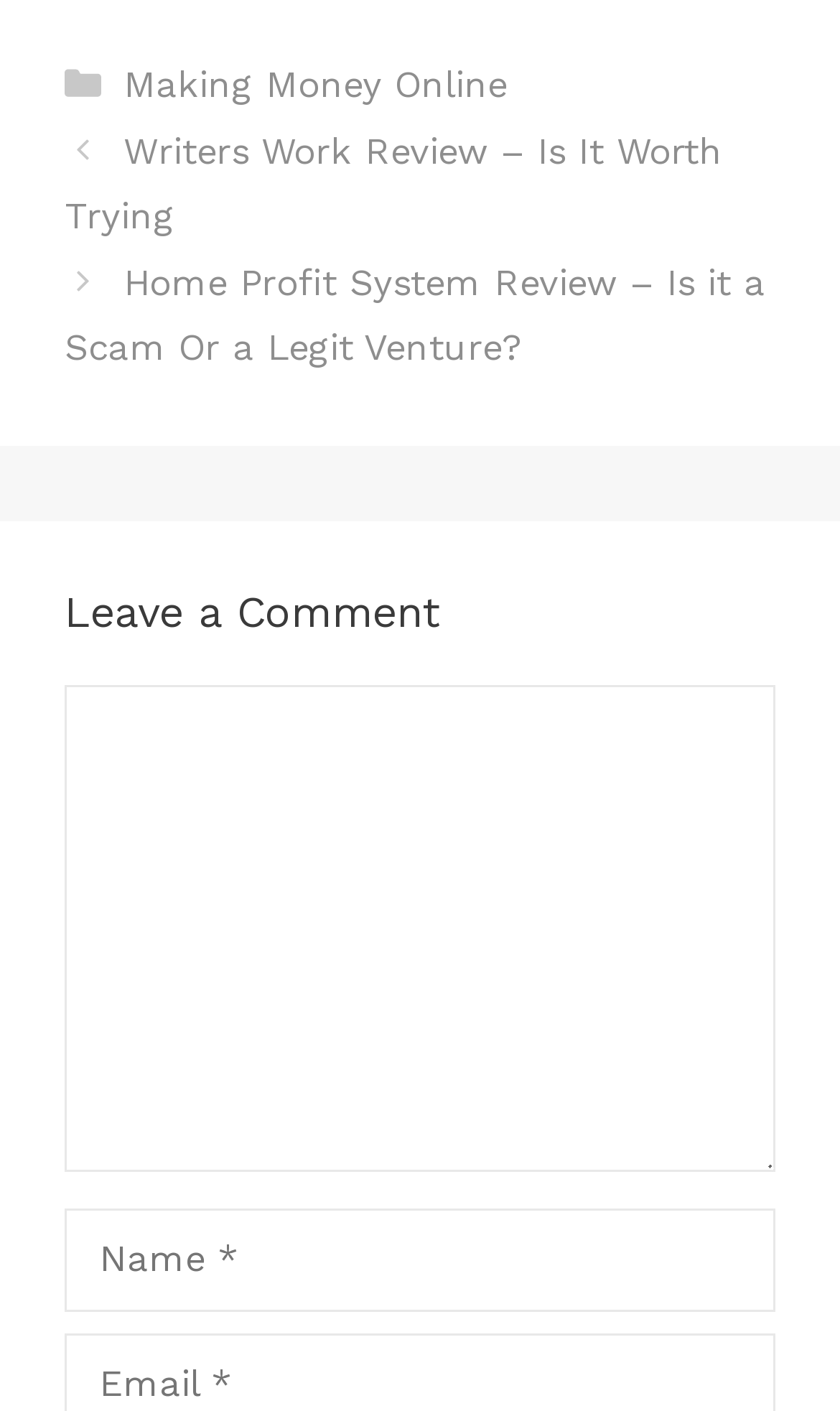Determine the bounding box for the HTML element described here: "Making Money Online". The coordinates should be given as [left, top, right, bottom] with each number being a float between 0 and 1.

[0.147, 0.044, 0.603, 0.075]